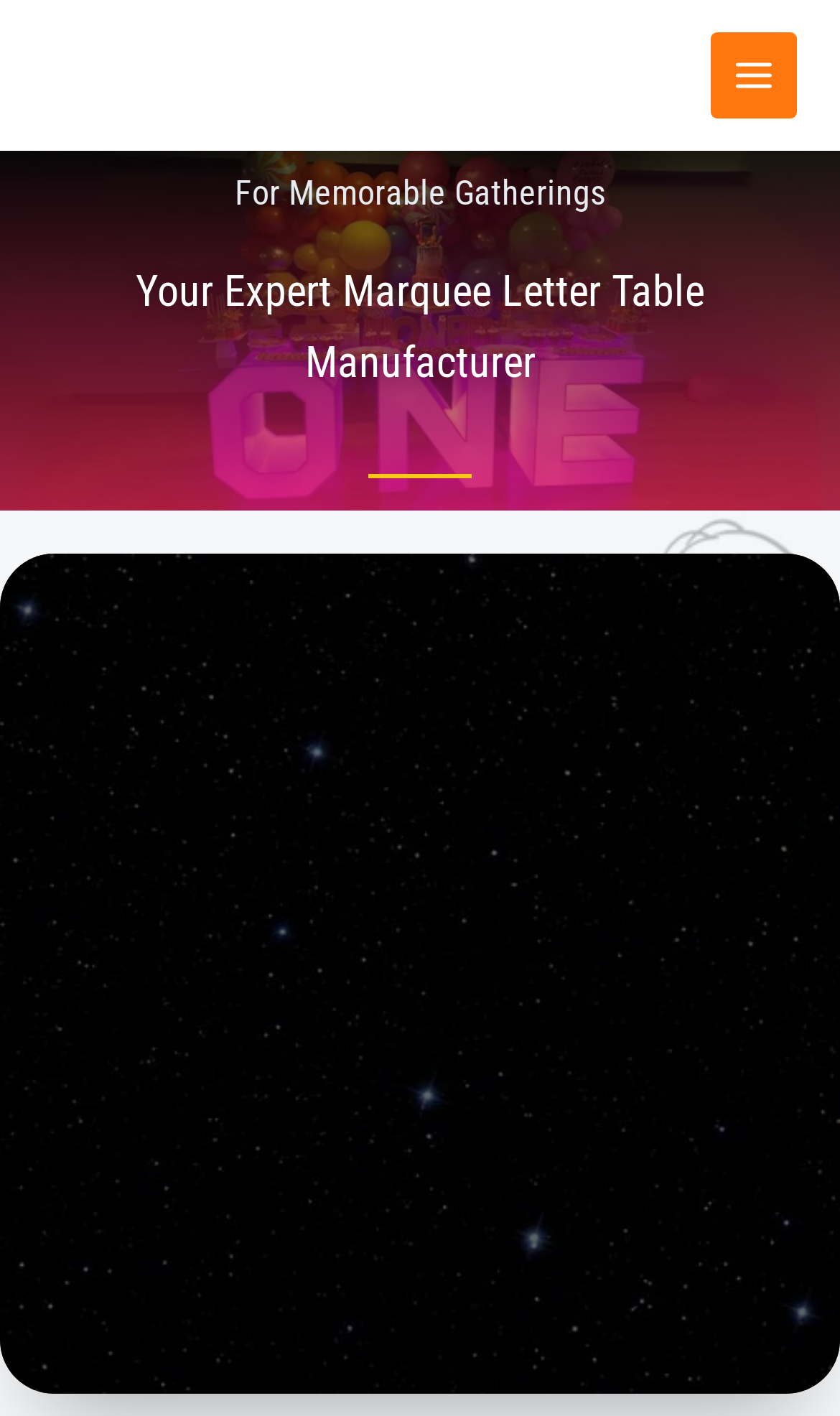Carefully observe the image and respond to the question with a detailed answer:
How many headings are there on the webpage?

By analyzing the webpage, I can see that there are three headings: 'For Memorable Gatherings', 'Your Expert Marquee Letter Table Manufacturer', and the title of the webpage 'Marquee Letter Table - LITASIGN'. These headings provide a structure to the content on the webpage.